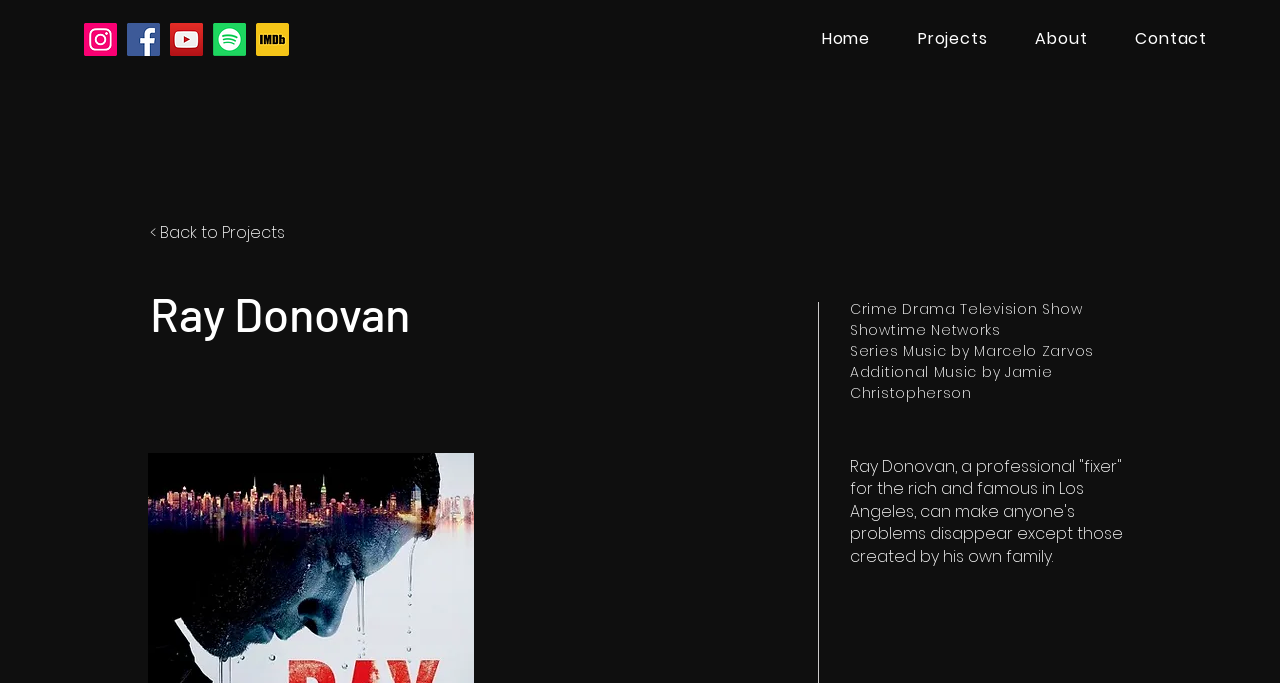From the webpage screenshot, identify the region described by < Back to Projects. Provide the bounding box coordinates as (top-left x, top-left y, bottom-right x, bottom-right y), with each value being a floating point number between 0 and 1.

[0.117, 0.324, 0.223, 0.357]